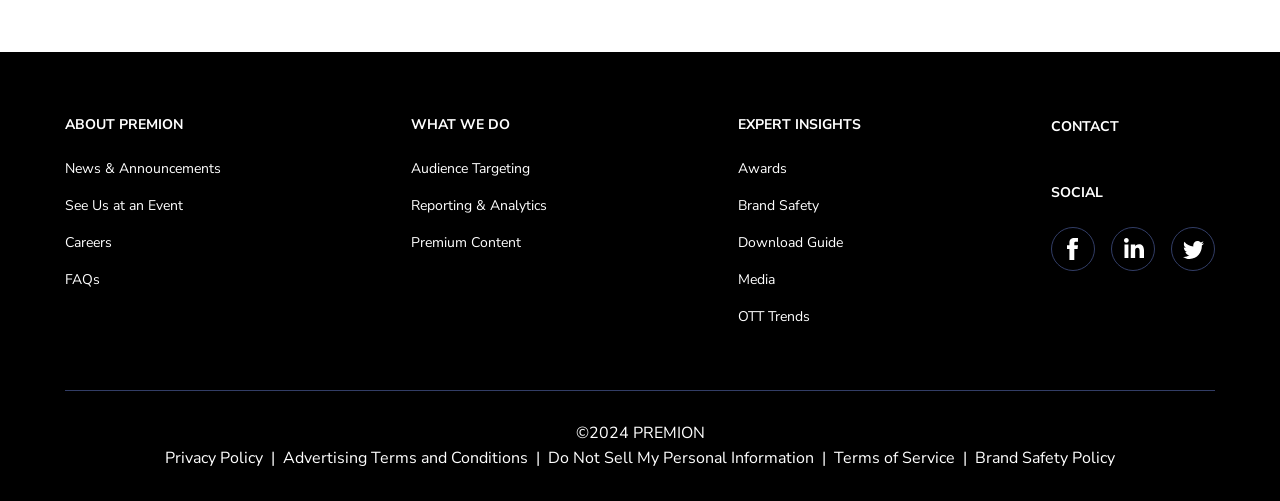Return the bounding box coordinates of the UI element that corresponds to this description: "Chief Chapree". The coordinates must be given as four float numbers in the range of 0 and 1, [left, top, right, bottom].

None